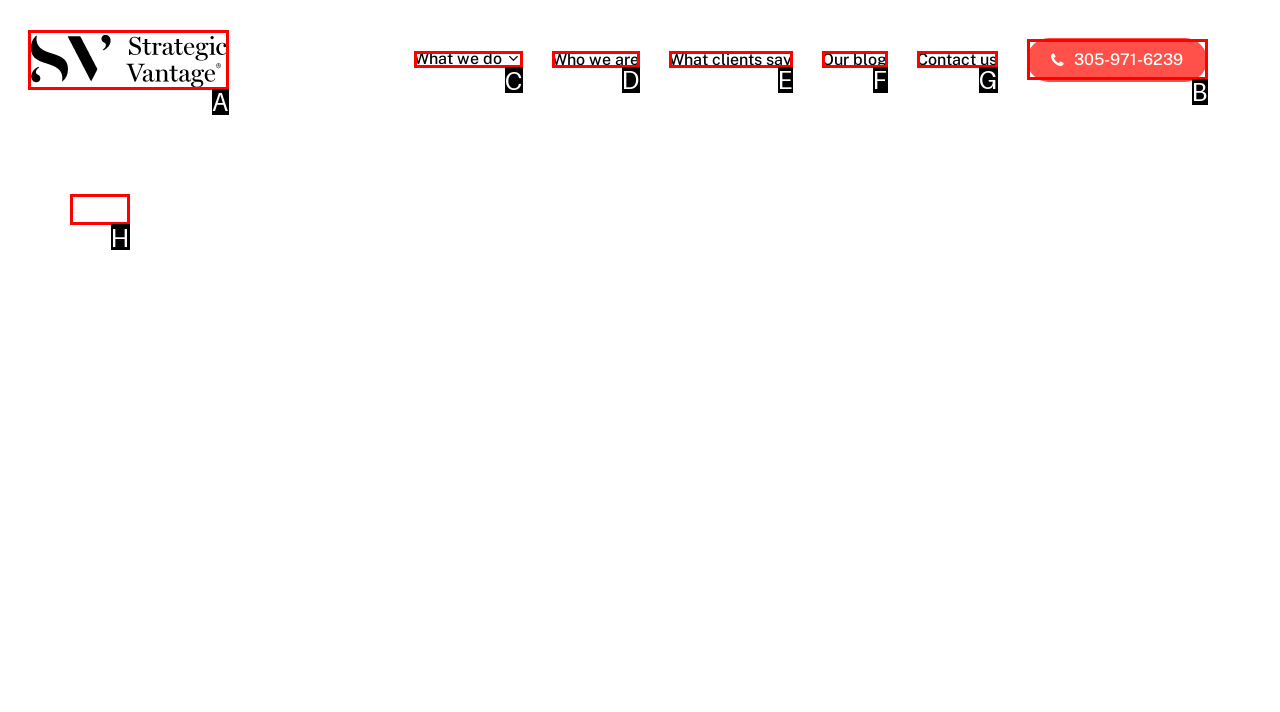Based on the element description: 305-971-6239, choose the best matching option. Provide the letter of the option directly.

B